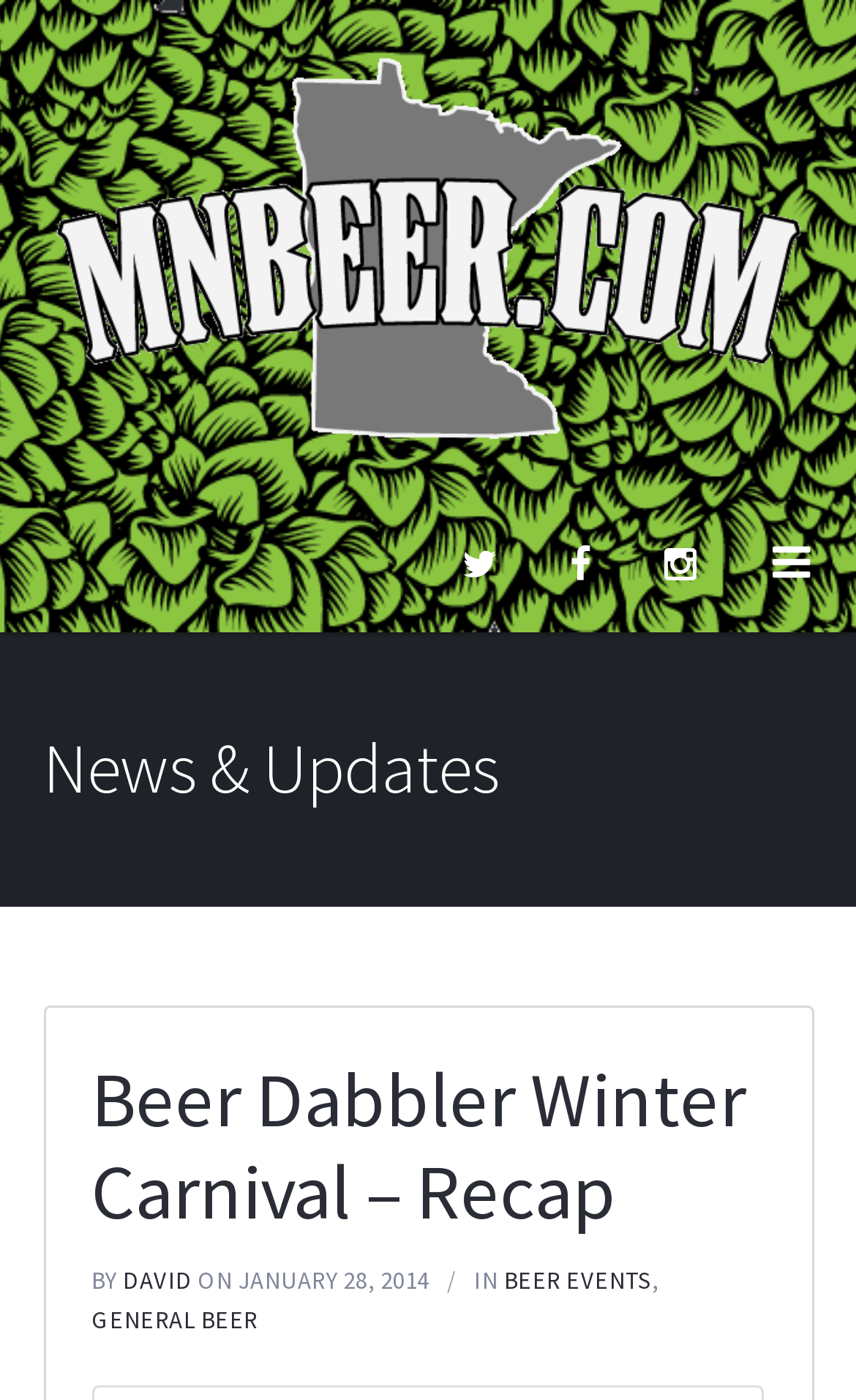Please provide a comprehensive response to the question below by analyzing the image: 
What is the section above the news article?

I determined the section above the news article by looking at the heading 'News & Updates' which is located above the main heading 'Beer Dabbler Winter Carnival – Recap'. This suggests that the section above the news article is 'News & Updates'.